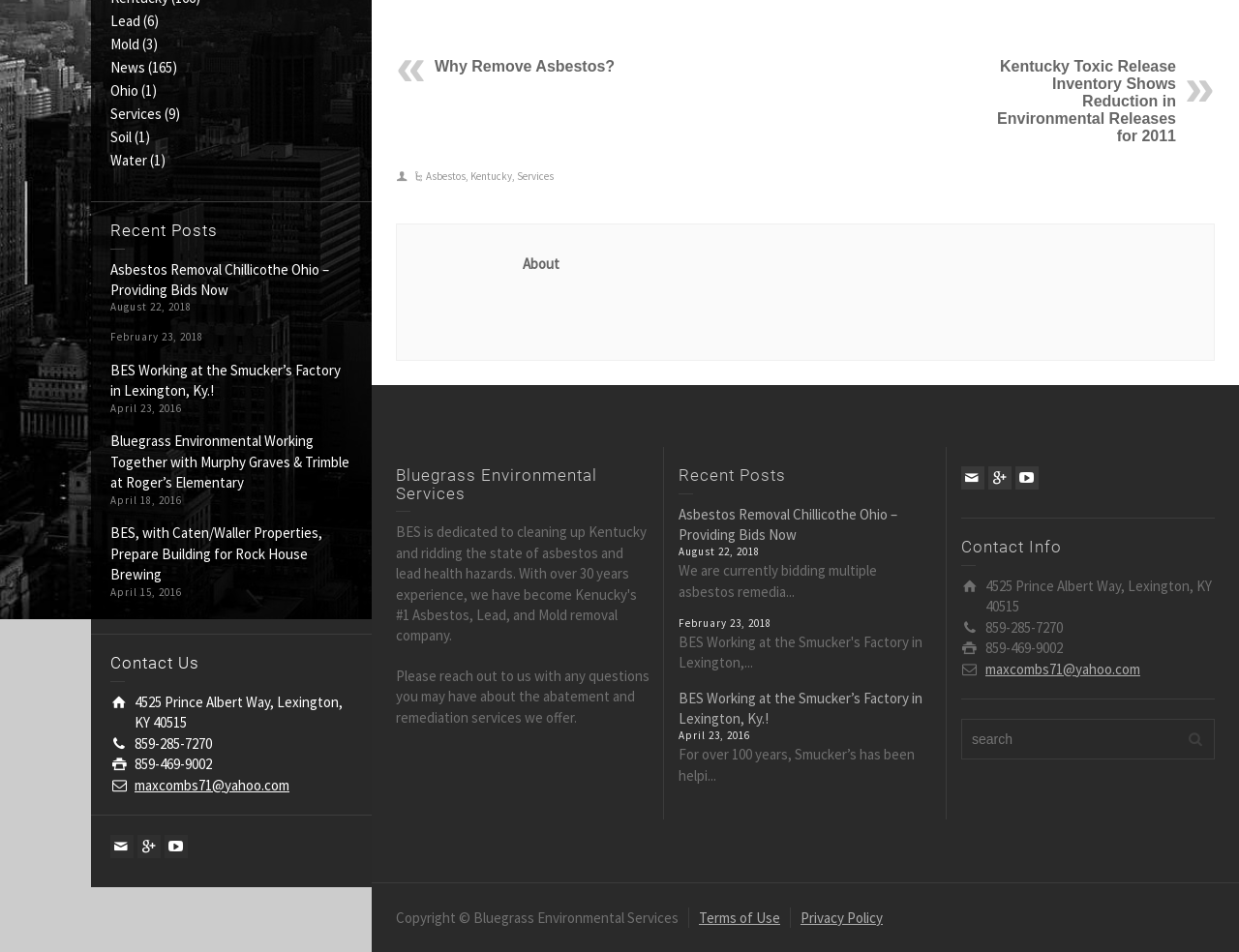Locate the bounding box of the user interface element based on this description: "name="s" placeholder="search"".

[0.776, 0.755, 0.98, 0.798]